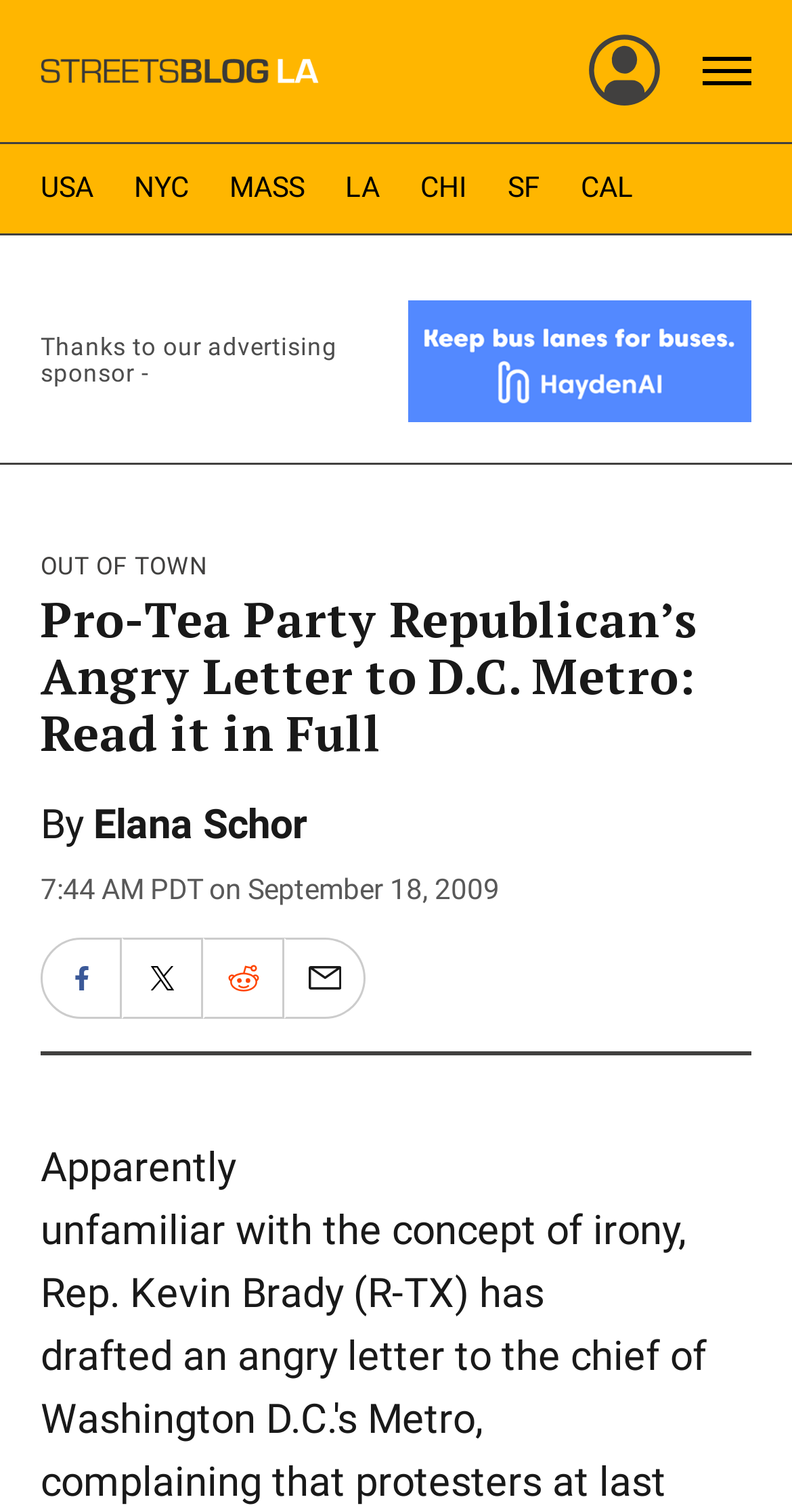Describe the entire webpage, focusing on both content and design.

The webpage appears to be an article from Streetsblog Los Angeles, with a title "Pro-Tea Party Republican’s Angry Letter to D.C. Metro: Read it in Full". At the top left corner, there is a link to the Streetsblog Los Angeles home page, accompanied by a small image. On the top right corner, there is a button to open a menu.

Below the top section, there is a navigation bar with links to different locations, including USA, NYC, MASS, LA, CHI, SF, and CAL. 

Further down, there is a link to an advertisement sponsored by HaydenAI, which includes an image. Next to it, there is a link to "OUT OF TOWN". 

The main article begins with a heading, followed by the author's name, "Elana Schor", and the date and time of publication, "7:44 AM PDT on September 18, 2009". 

The article itself starts with the text "Apparently unfamiliar with the concept of irony, Rep. Kevin Brady (R-TX) has drafted an angry letter to the chief of Washington D.C.’s Metro, complaining that protesters at last weekend’s 9/12". 

At the bottom of the article, there are links to share the content on Facebook, X (formerly Twitter), Reddit, and Email, each accompanied by a small image.